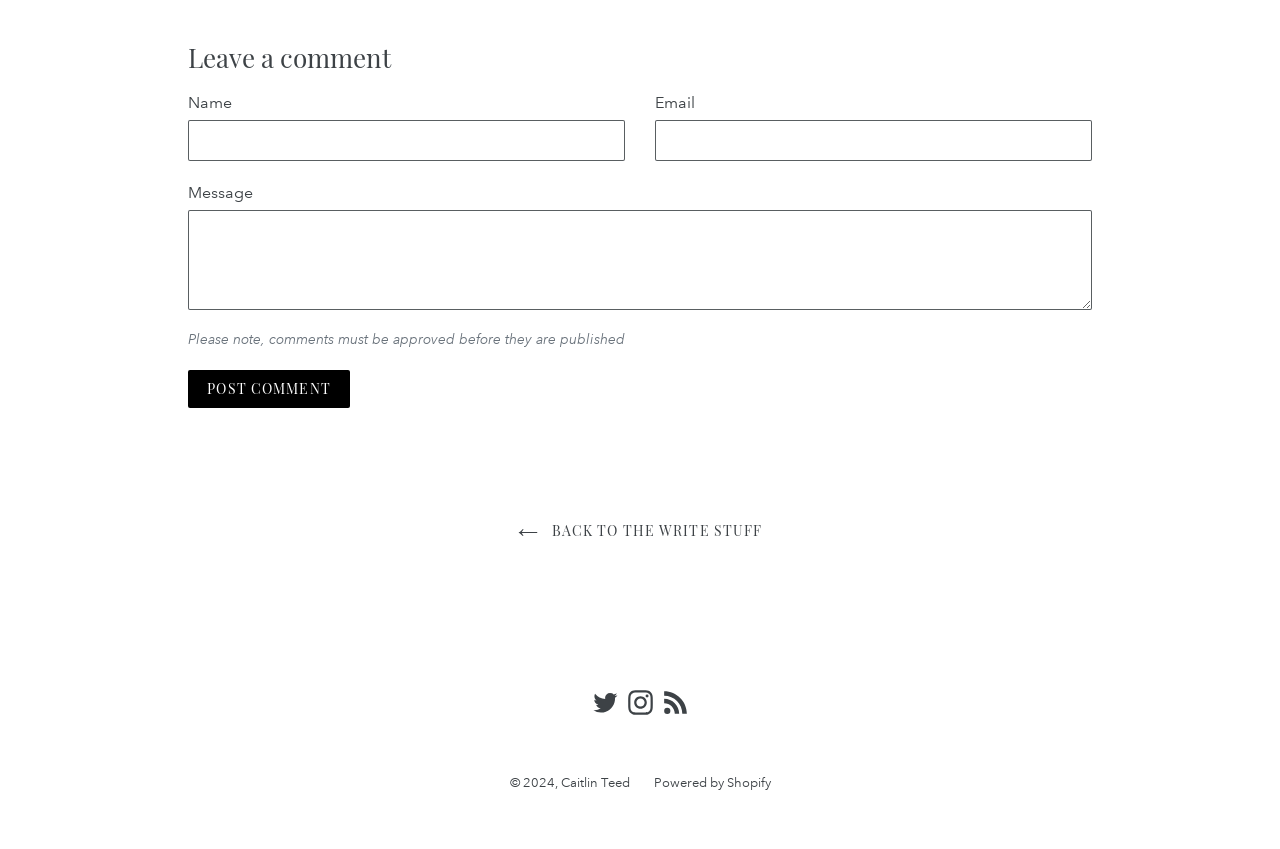Identify the bounding box coordinates of the specific part of the webpage to click to complete this instruction: "Visit Twitter".

[0.461, 0.812, 0.485, 0.842]